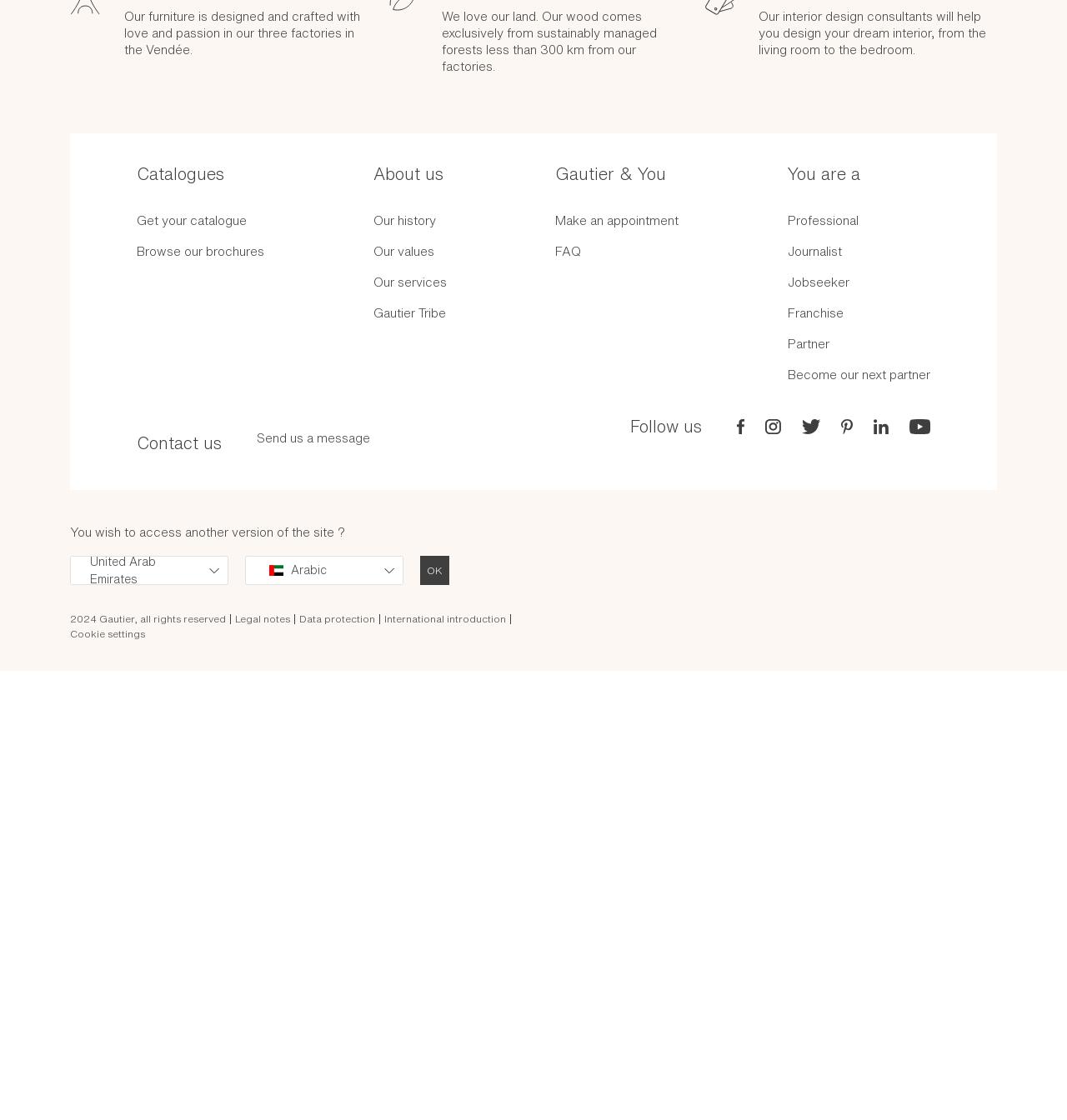Respond to the question with just a single word or phrase: 
What kind of support does the company offer?

Personalised